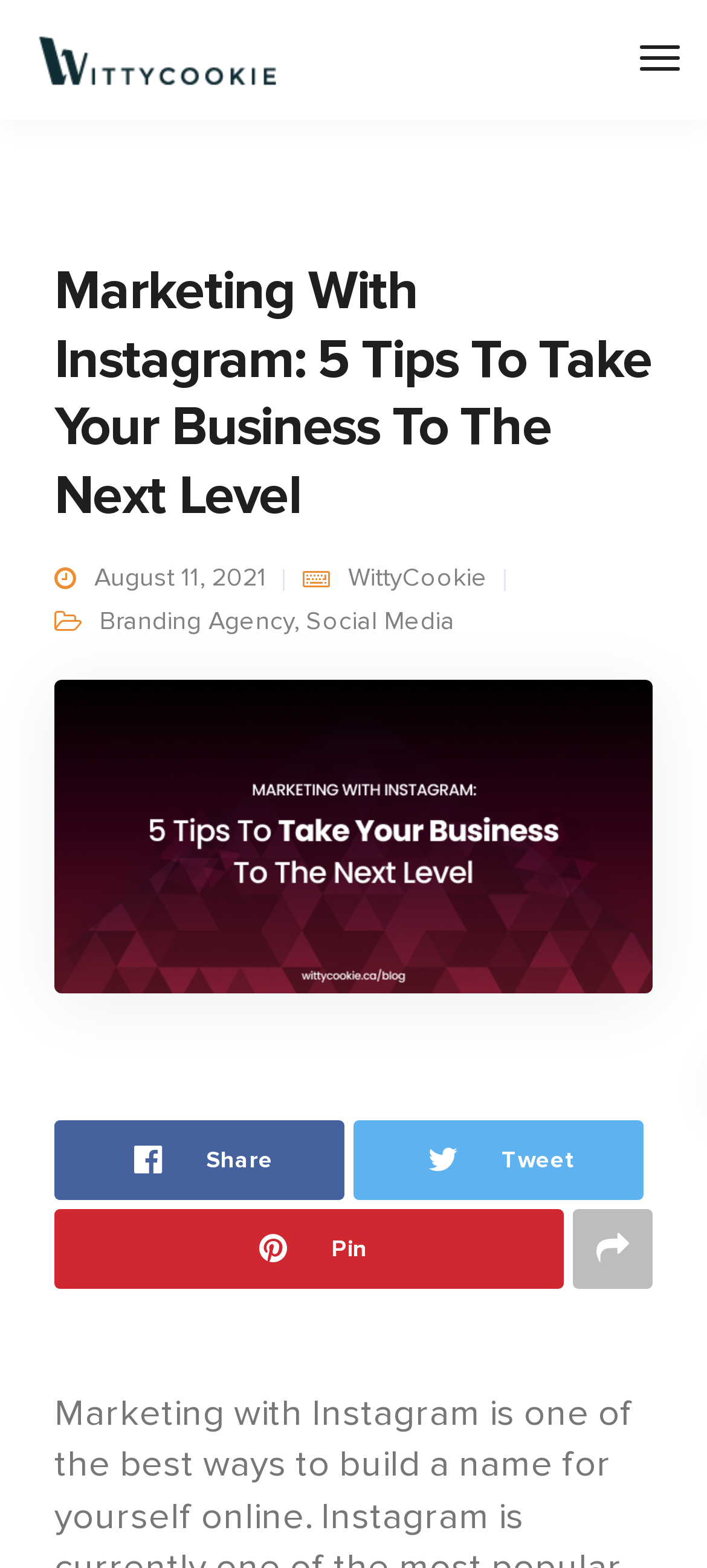Please provide a one-word or short phrase answer to the question:
How many tips are provided in the article?

5